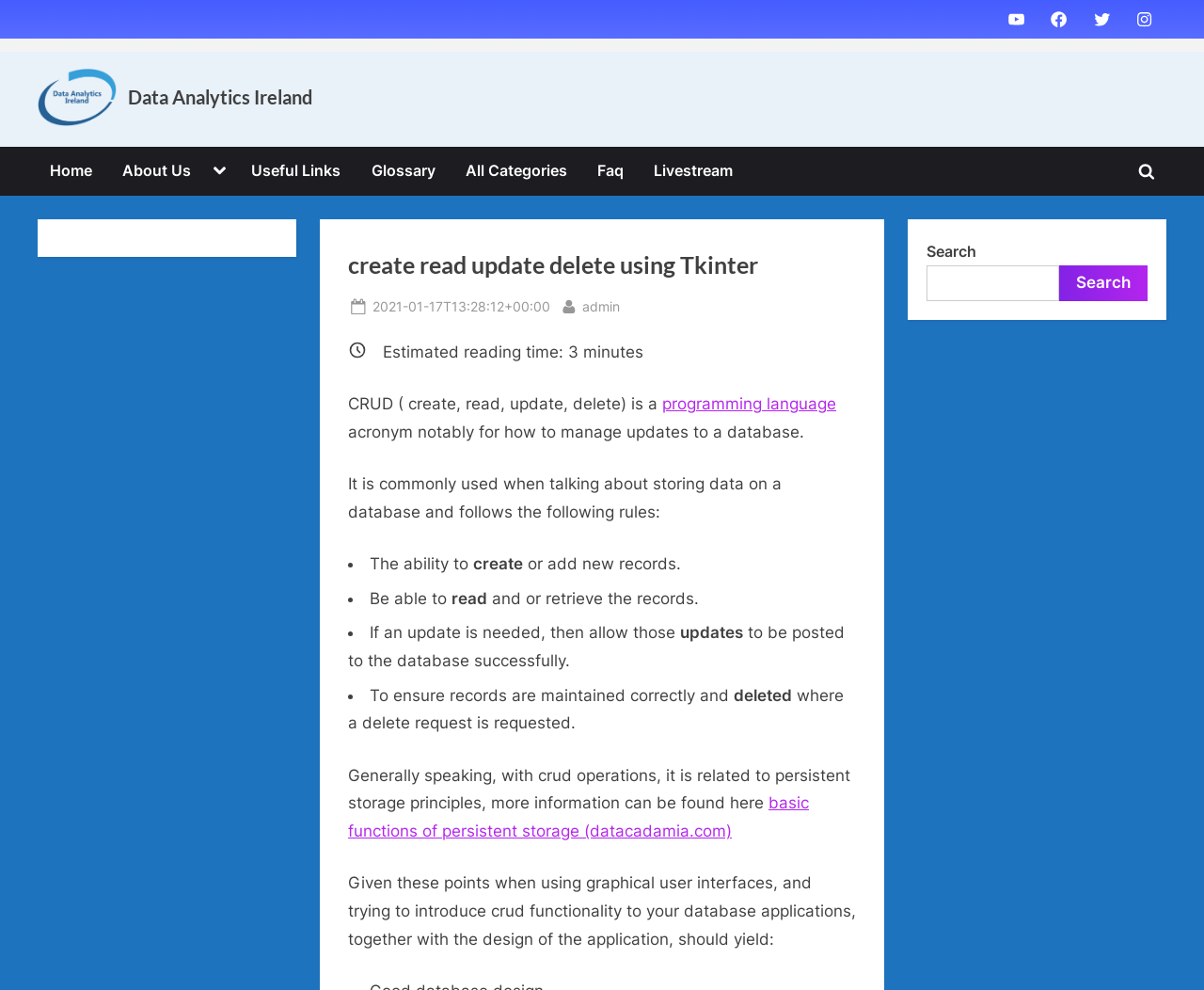Using the elements shown in the image, answer the question comprehensively: Who is the author of this article?

The author of this article is mentioned as 'admin', which is likely a username or a generic term for the administrator of the website.